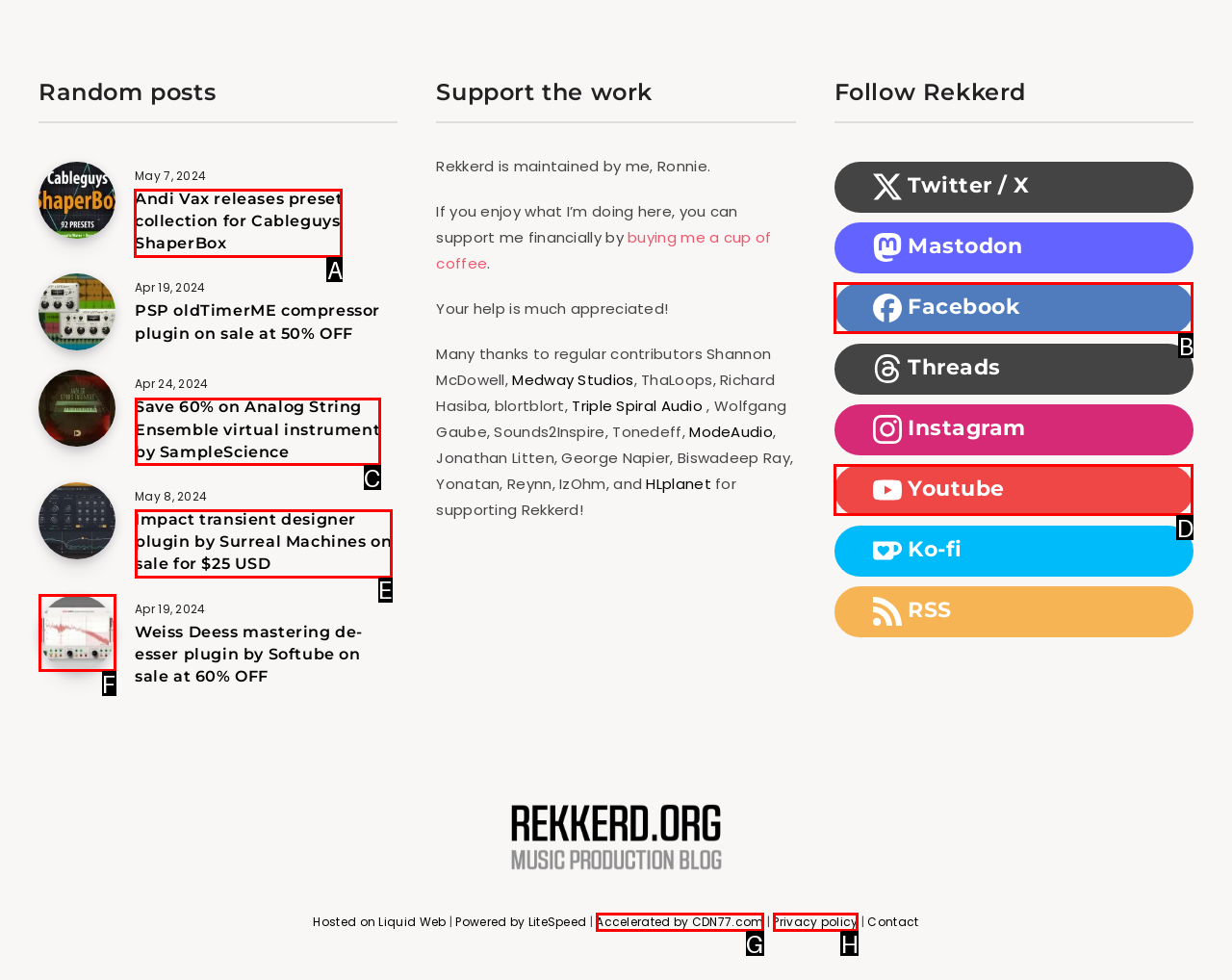What option should you select to complete this task: Click on the 'Andi Vax releases preset collection for Cableguys ShaperBox' link? Indicate your answer by providing the letter only.

A